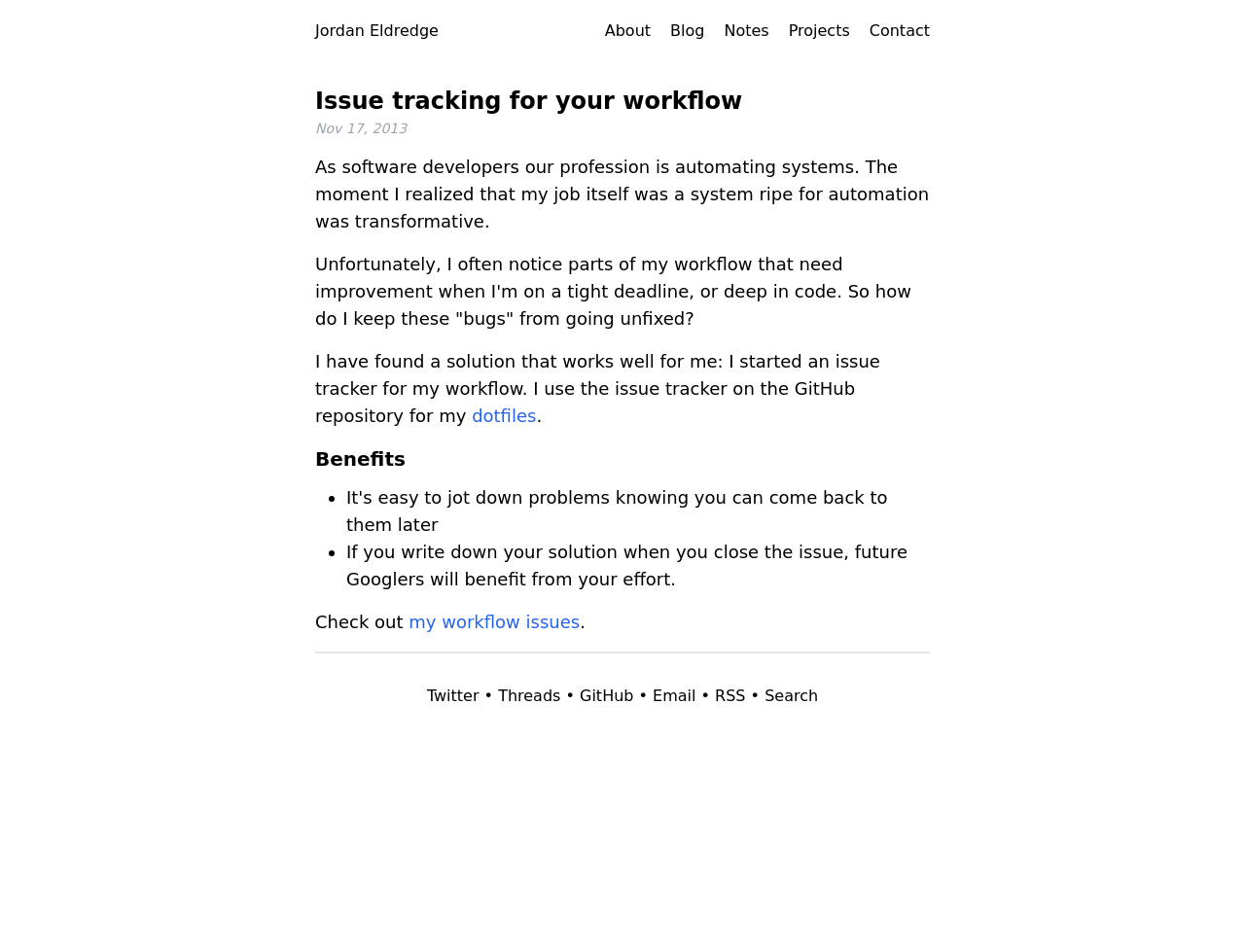Please determine the heading text of this webpage.

Issue tracking for your workflow